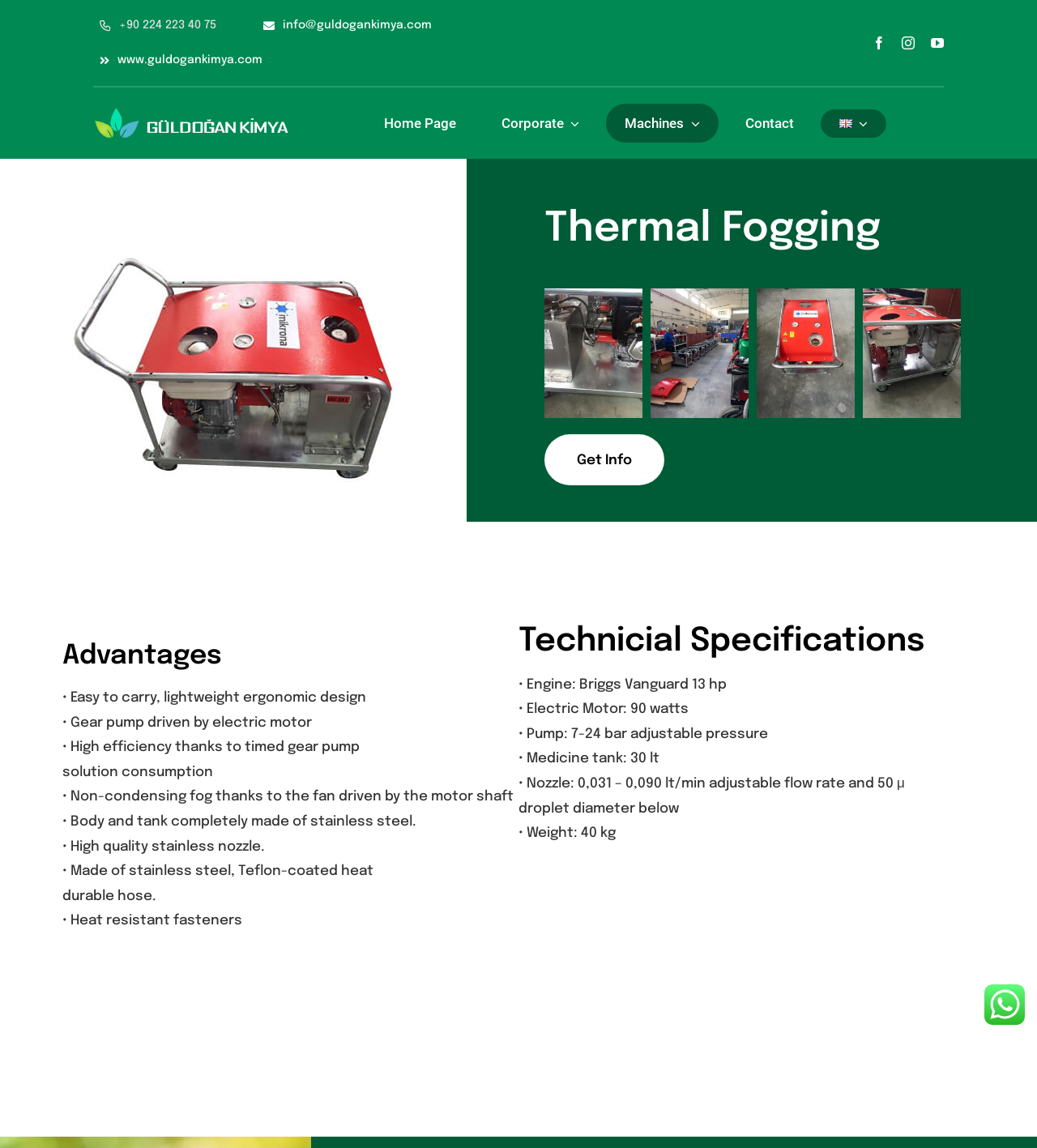What is the company's phone number?
Provide a detailed and extensive answer to the question.

The company's phone number can be found at the top of the webpage, in the first link element, which is '+90 224 223 40 75'.